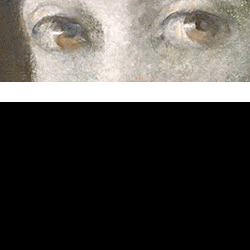Please answer the following question using a single word or phrase: 
What is the tone of the image?

Subtle